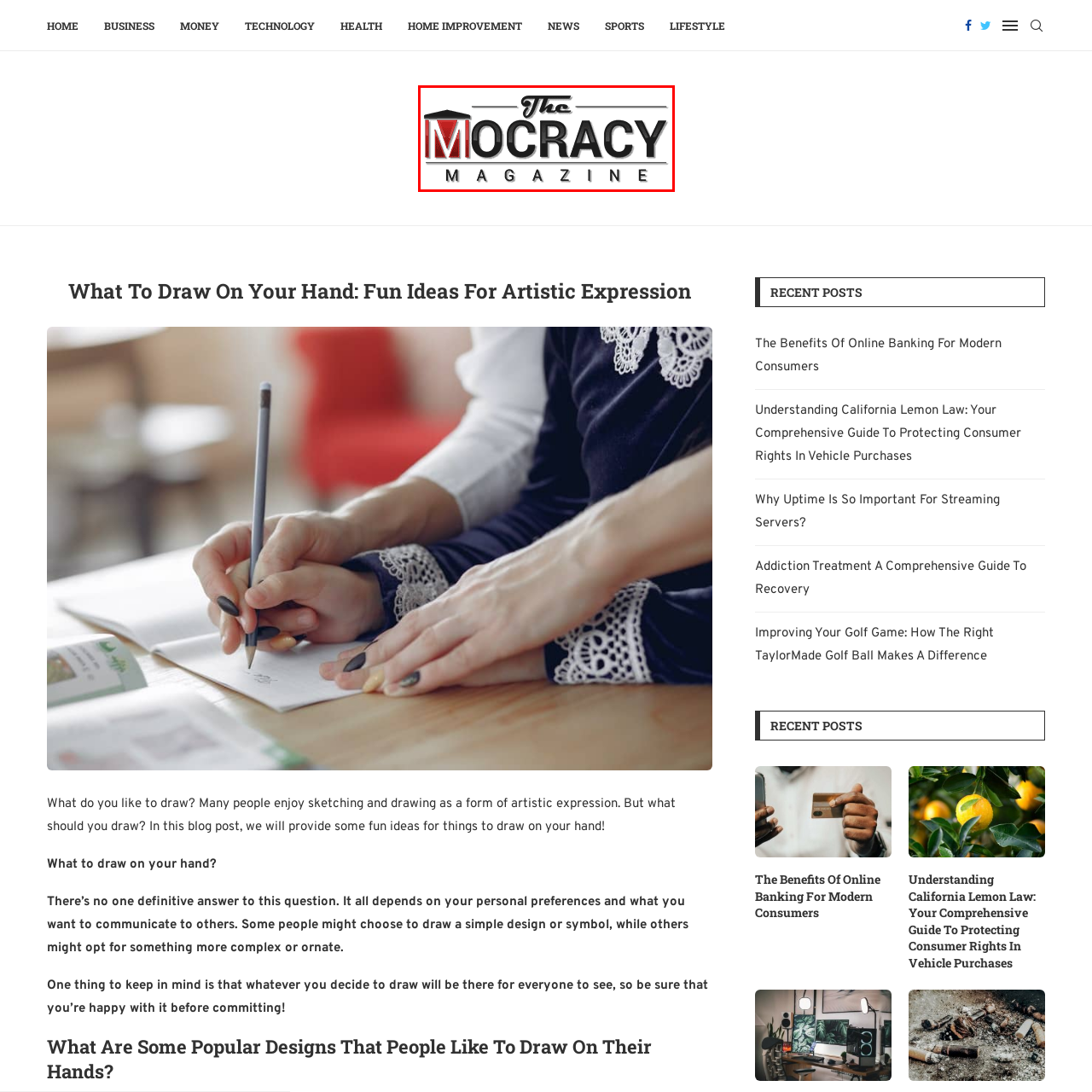Examine the area within the red bounding box and answer the following question using a single word or phrase:
What is above the text in the logo?

a classical Greek column